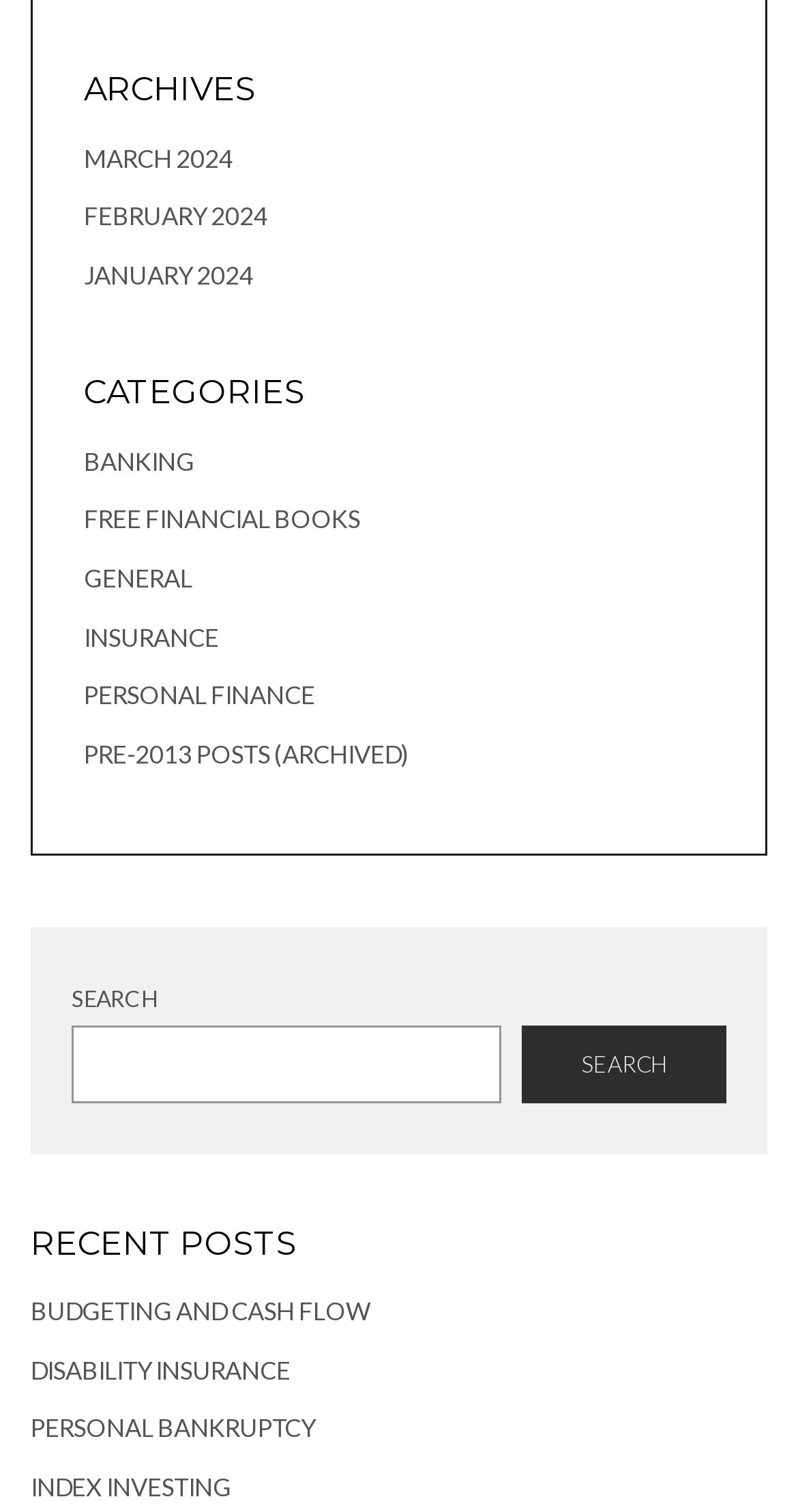Provide your answer in one word or a succinct phrase for the question: 
How many recent posts are listed?

4